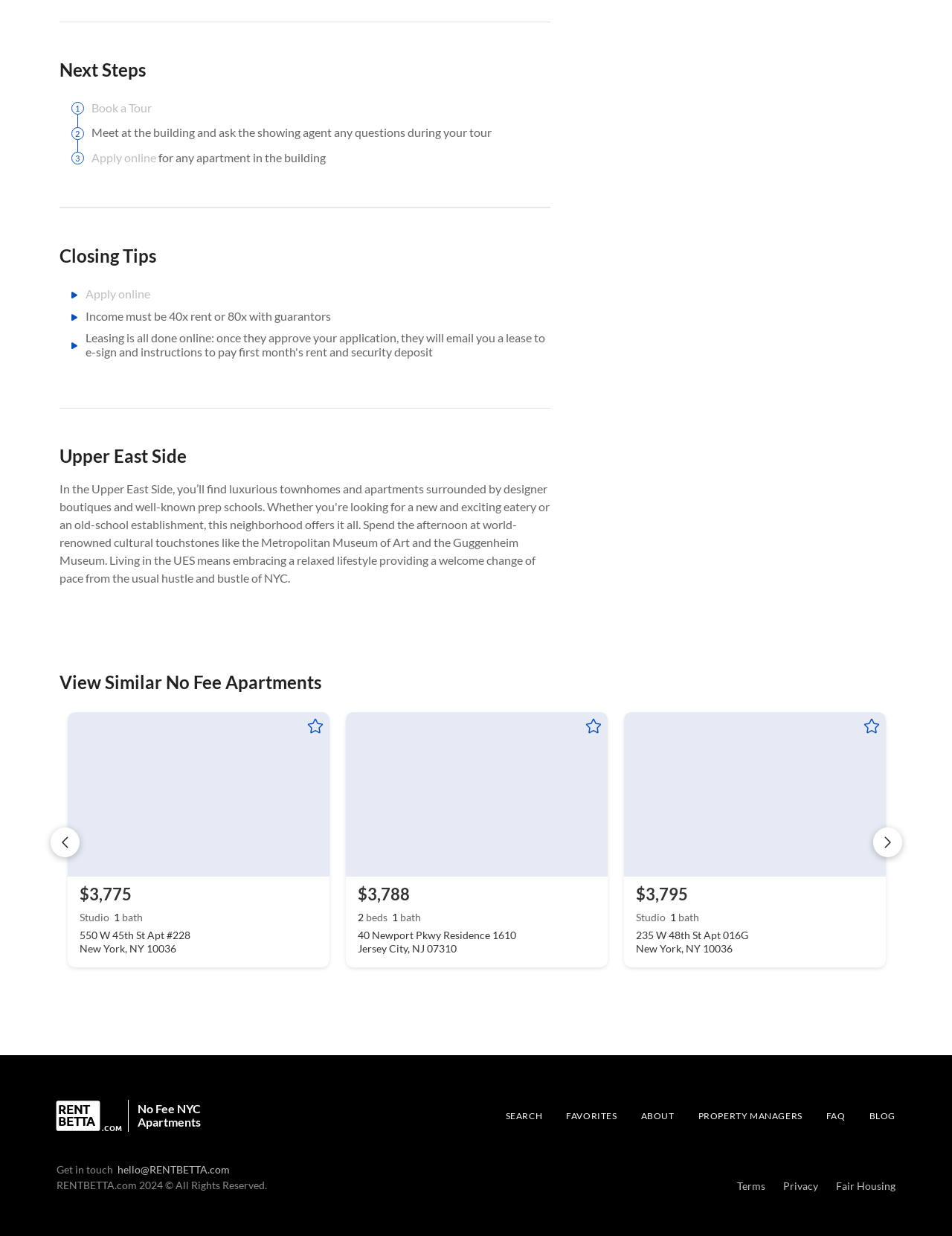What is the name of the website?
Analyze the screenshot and provide a detailed answer to the question.

The website's name is displayed prominently at the top of the page, and is also included in the footer section. The name 'RENT BETTA' suggests that the website is a platform for renting apartments or other properties.